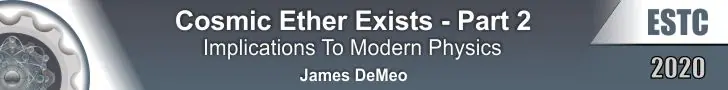Describe all significant details and elements found in the image.

The image titled "Cosmic Ether Exists - Part 2 - Implications To Modern Physics" features a sleek, modern design that highlights the lecture presented by James DeMeo at the Energy Science and Technology Conference (ESTC) in 2020. The background is a gradient of blue and gray, creating a professional and engaging visual appeal. Prominently displayed is the title of the presentation, emphasizing the exploration of the concept of cosmic ether and its implications for contemporary physics. The inclusion of the ESTC logo signifies the event's relevance to energy research and innovation. This engaging visual serves as a promotional element for the lecture, inviting viewers to delve into the topics discussed, which bridge historical theories and modern scientific inquiries.